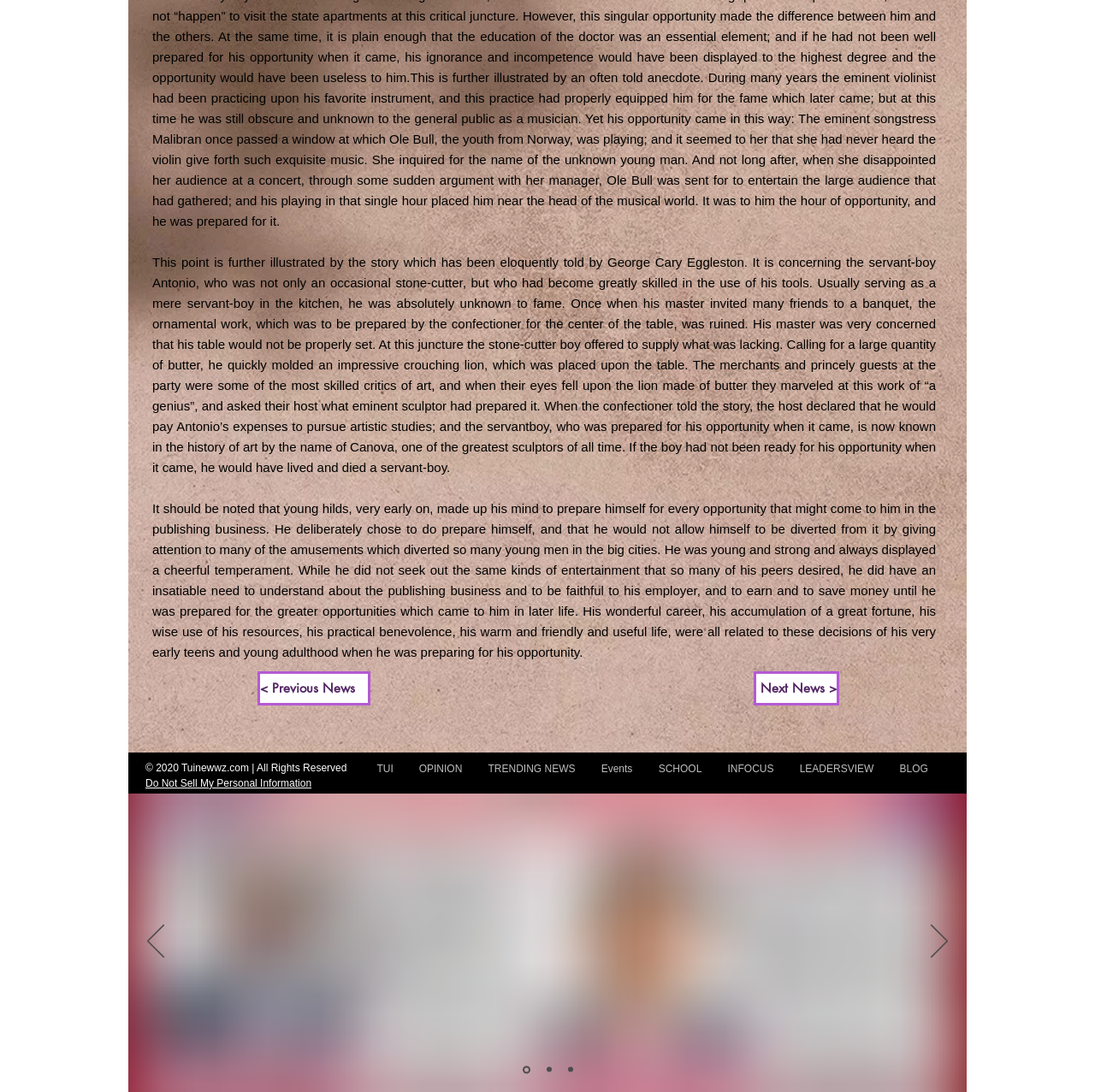What is the name of the website?
Using the image, answer in one word or phrase.

Tuinewwz.com